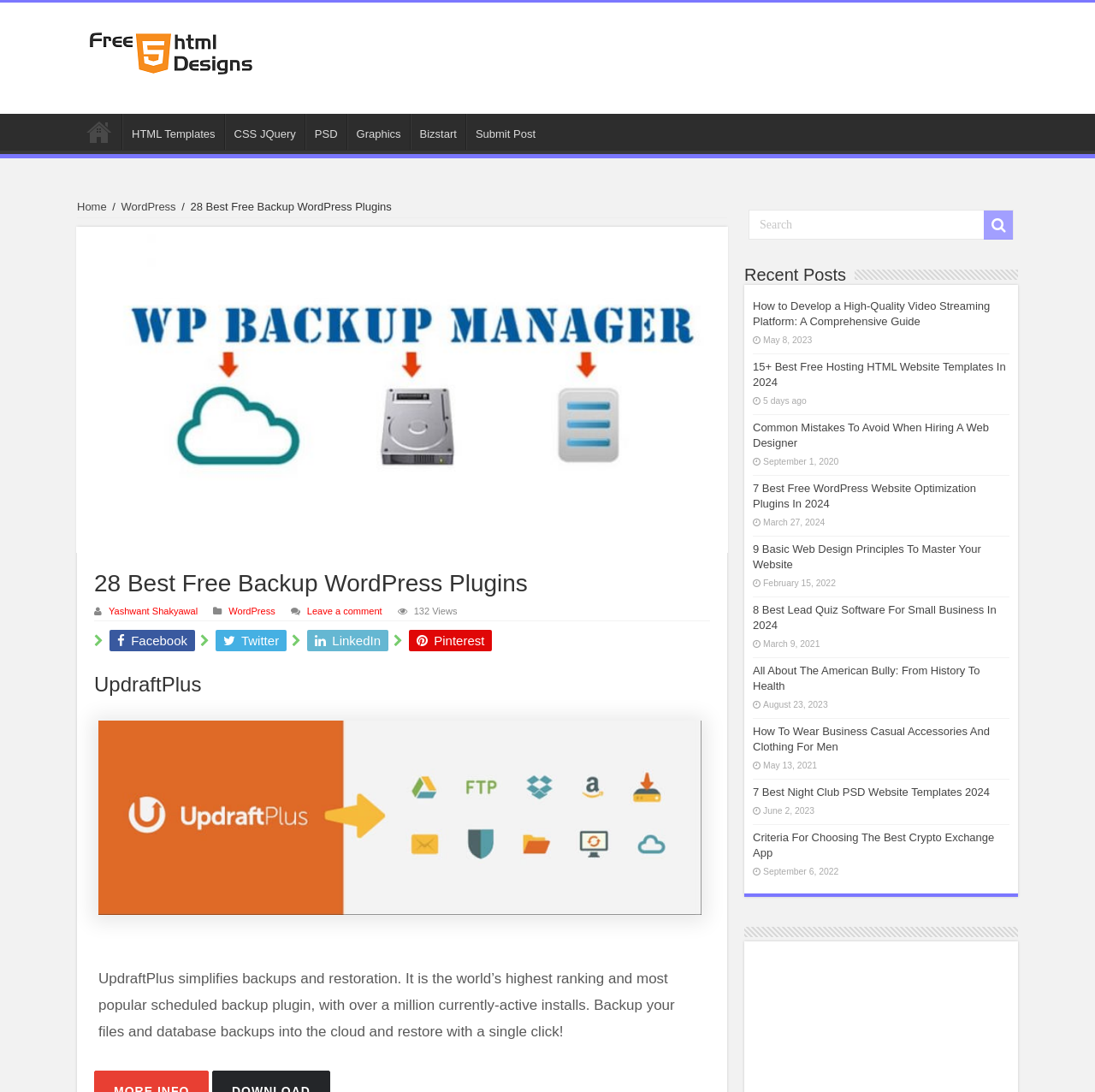How many views does the webpage have?
Please respond to the question thoroughly and include all relevant details.

The webpage has 132 views, as indicated by the text '132 Views' below the heading '28 Best Free Backup WordPress Plugins'.